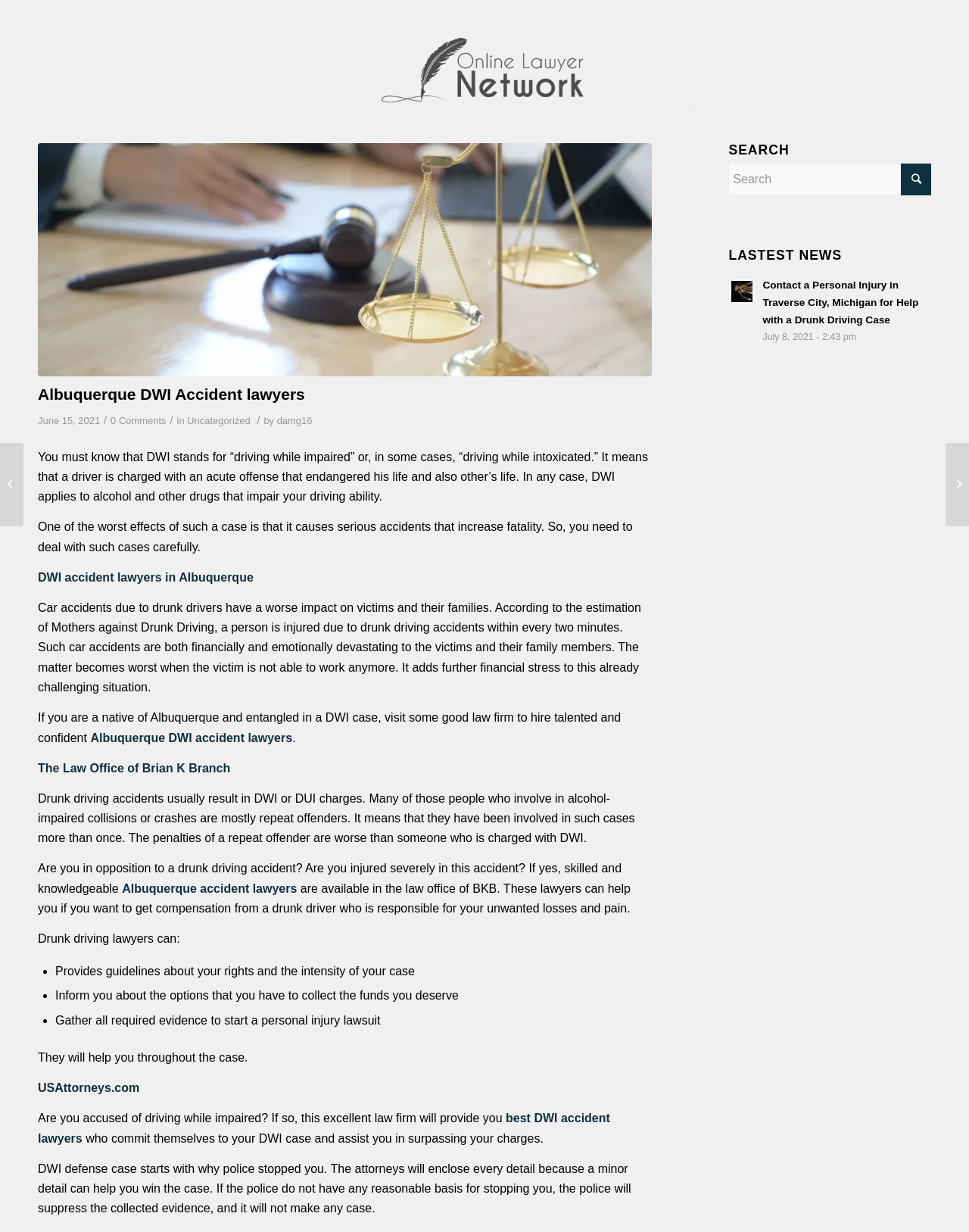What is the purpose of the lawyers mentioned on the webpage?
Use the image to give a comprehensive and detailed response to the question.

The lawyers mentioned on the webpage, such as those from The Law Office of Brian K Branch, are intended to help individuals who are involved in DWI cases. They provide guidance on the rights of the accused, options for collecting compensation, and gathering evidence for personal injury lawsuits.